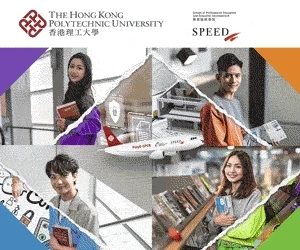Provide a brief response using a word or short phrase to this question:
What does the backdrop of the image include?

elements of the university's modern facilities